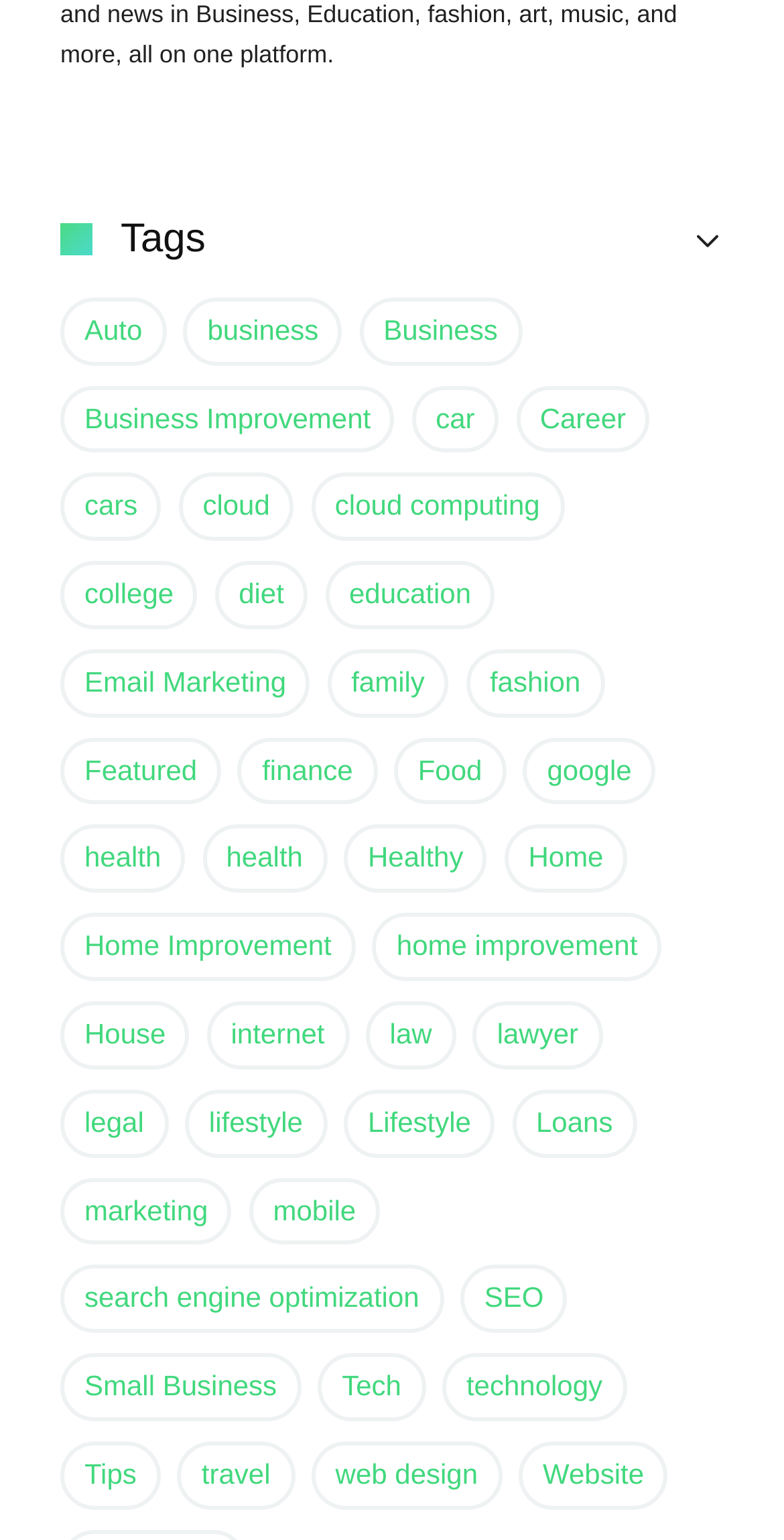What is the category with the most items?
Please answer the question as detailed as possible.

By examining the links on the webpage, I found that the category 'health' has the most items, with 42 items listed.